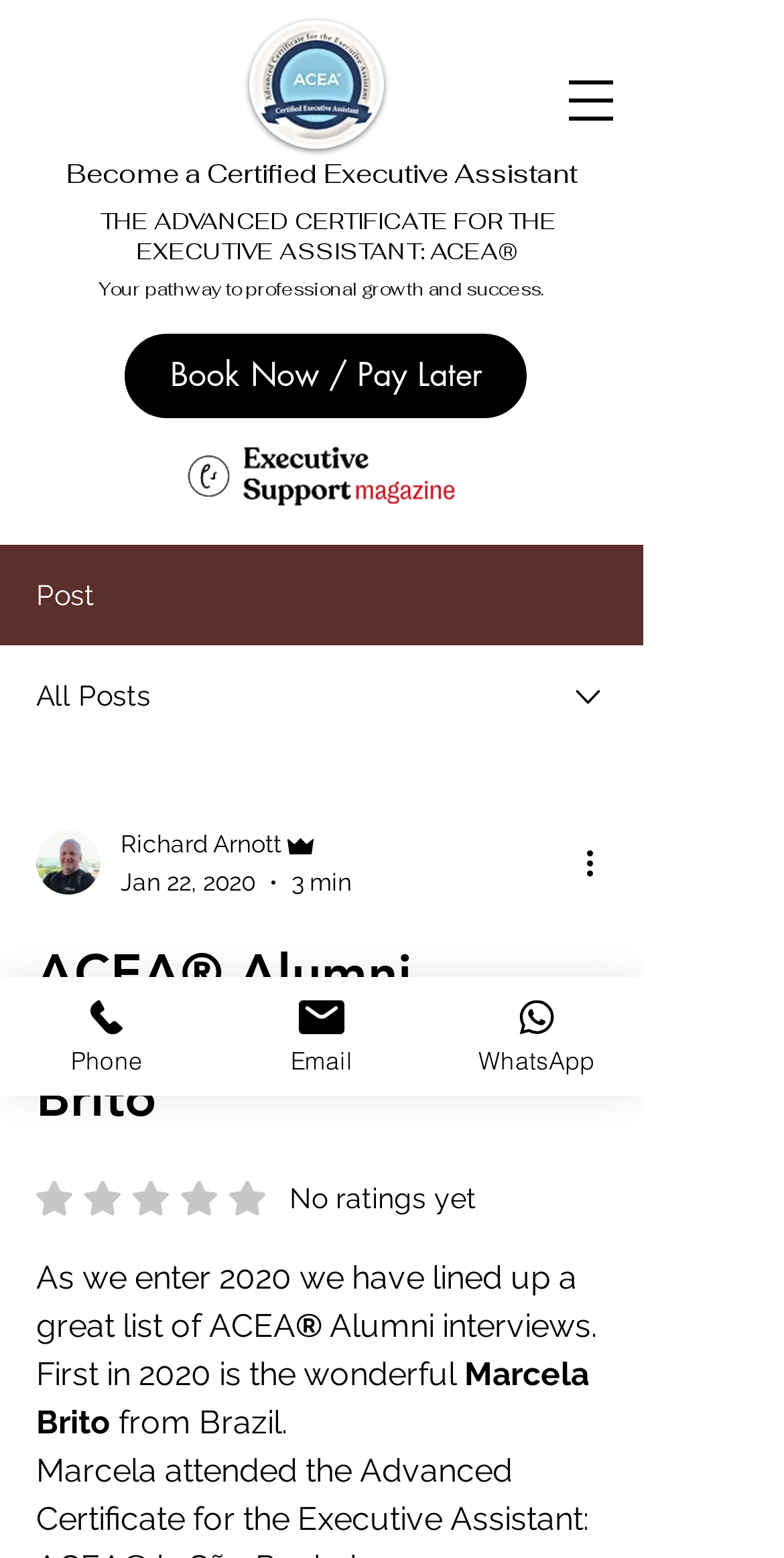How many social media links are available?
Can you give a detailed and elaborate answer to the question?

I counted the number of social media links by looking at the links 'Phone', 'Email', and 'WhatsApp' which are located at the bottom of the webpage.